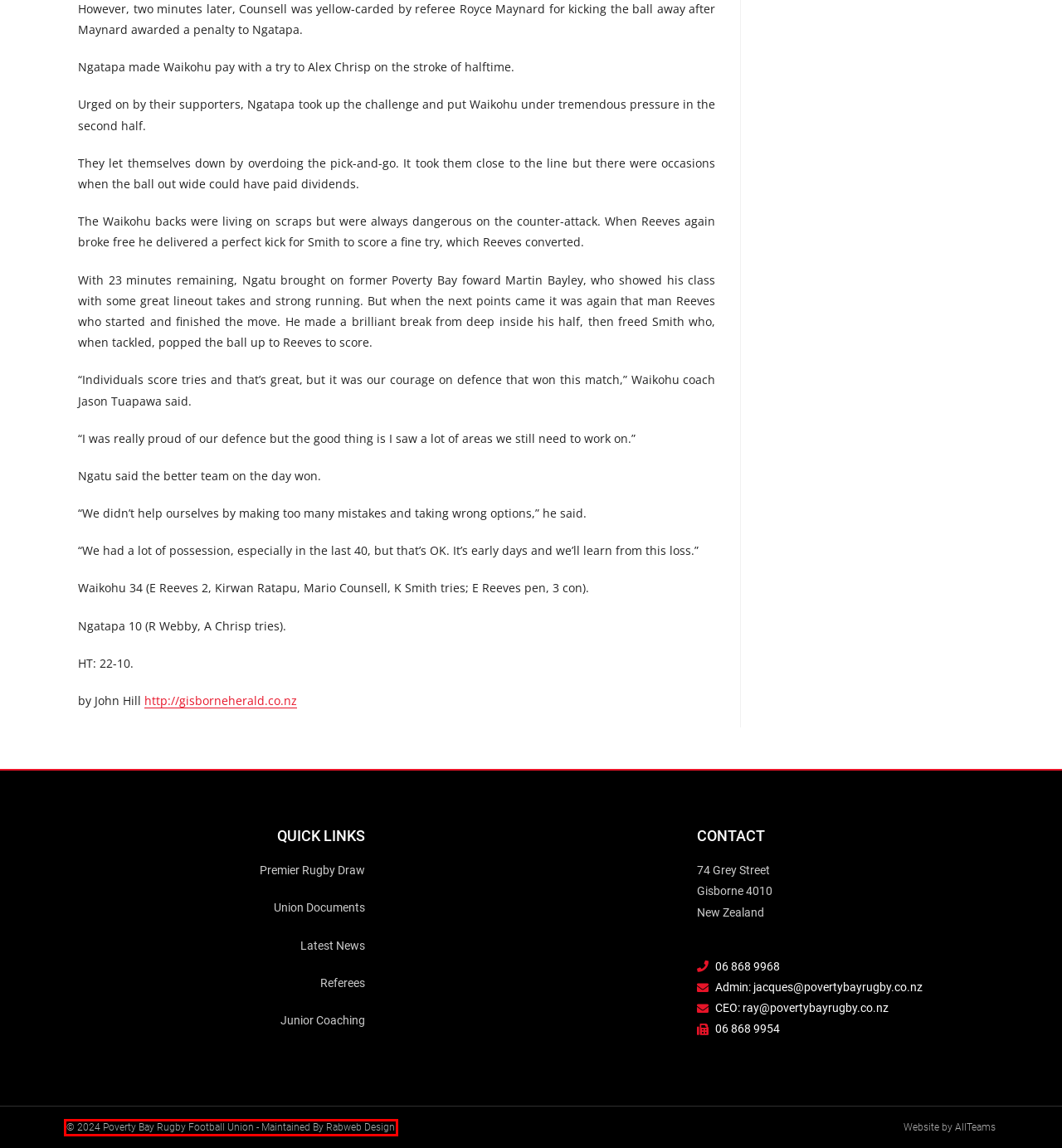After examining the screenshot of a webpage with a red bounding box, choose the most accurate webpage description that corresponds to the new page after clicking the element inside the red box. Here are the candidates:
A. Documents - Poverty Bay Rugby Football Union
B. Bunnings Warehouse Heartland Championship 2023 draw announced - Poverty Bay Rugby Football Union
C. Independent Board Member - Poverty Bay Rugby Football Union
D. Coaching Junior Rugby - Poverty Bay Rugby Football Union
E. Hat-trick for Tikicidre - Poverty Bay Rugby Football Union
F. Latest News - Poverty Bay Rugby Football Union
G. Senior Rugby - Poverty Bay Rugby Football Union
H. Rabweb Design – Working for you

H